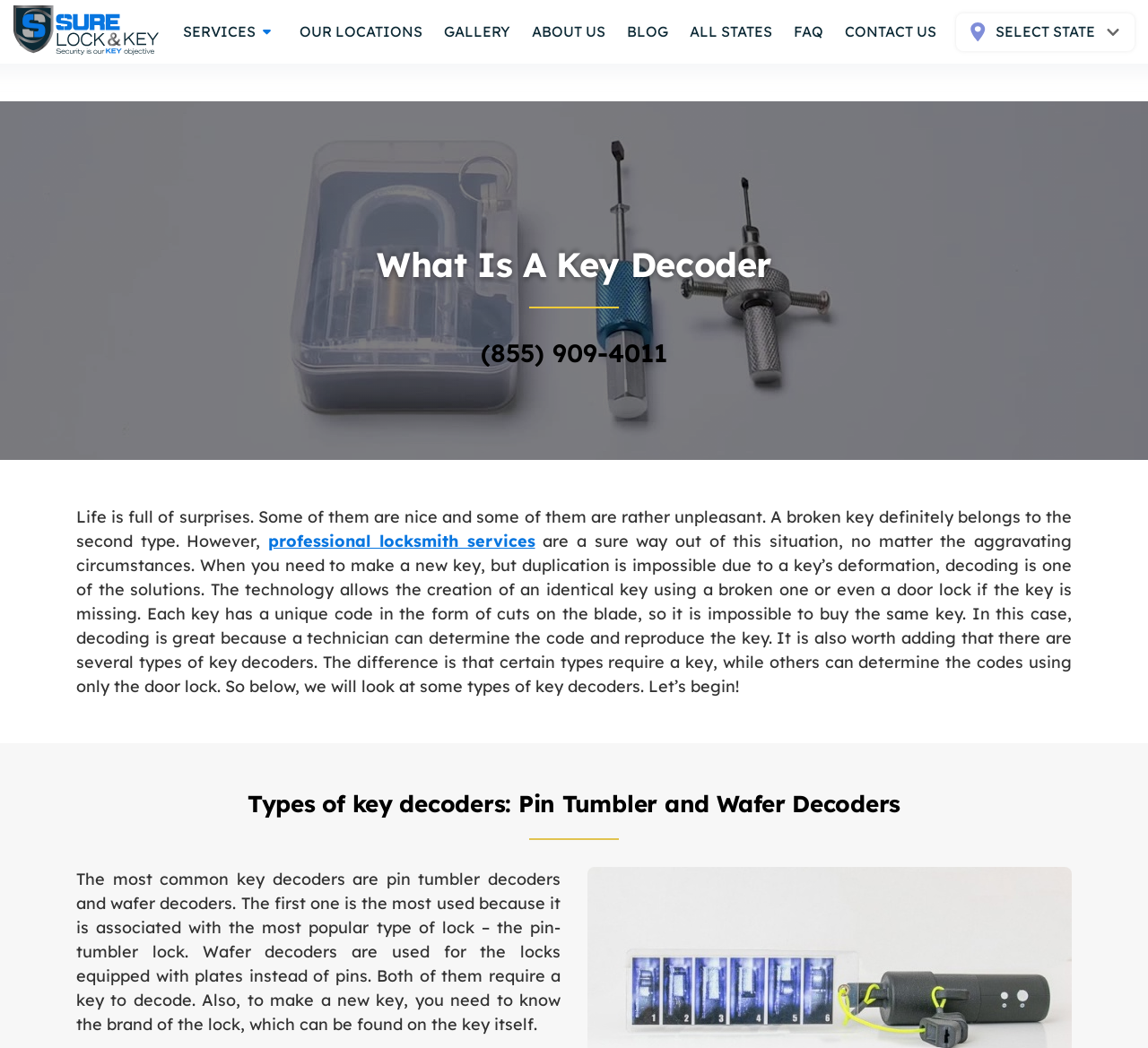Given the webpage screenshot, identify the bounding box of the UI element that matches this description: "all states".

[0.591, 0.013, 0.682, 0.048]